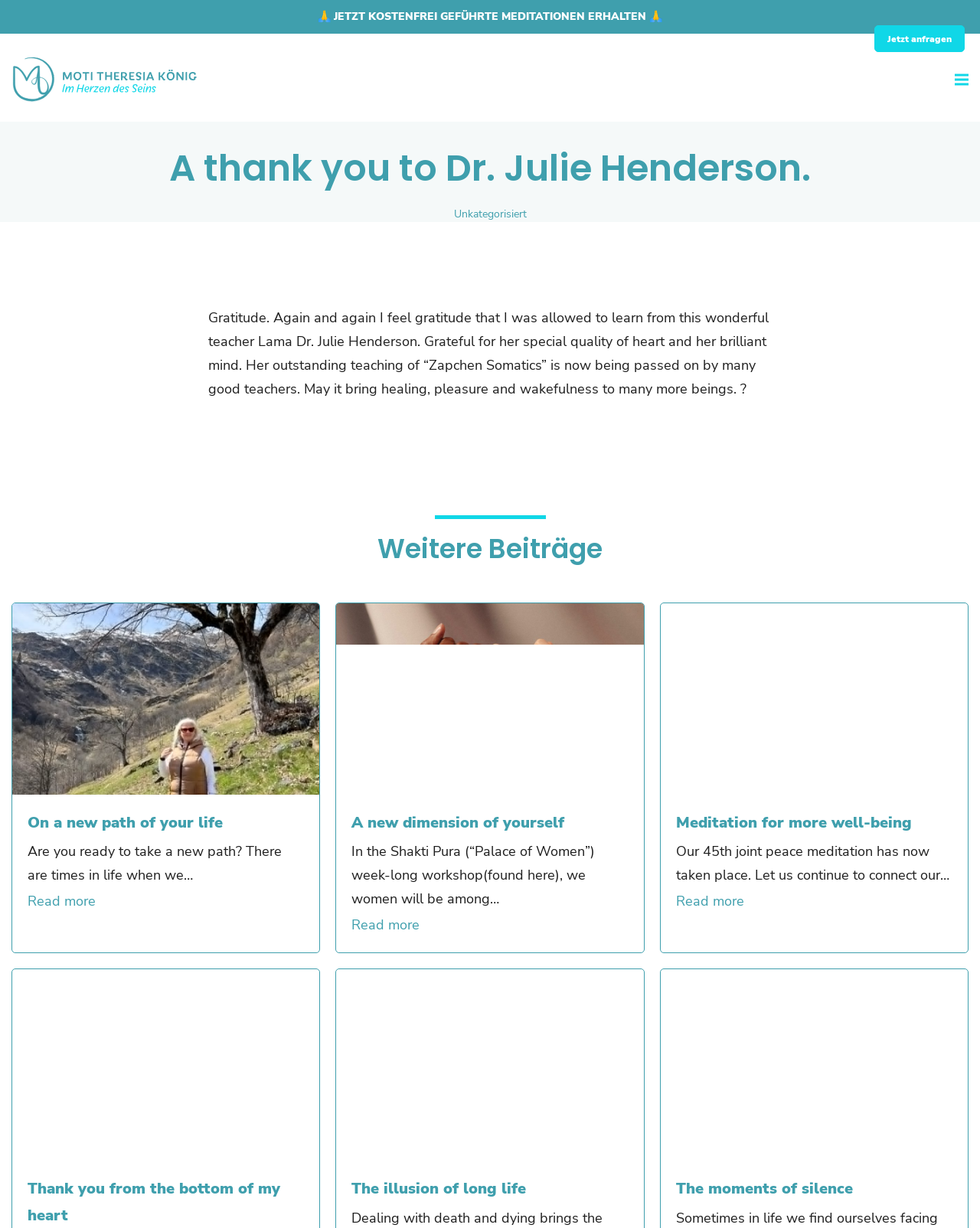Show me the bounding box coordinates of the clickable region to achieve the task as per the instruction: "Click on the 'Jetzt anfragen' button".

[0.892, 0.021, 0.984, 0.043]